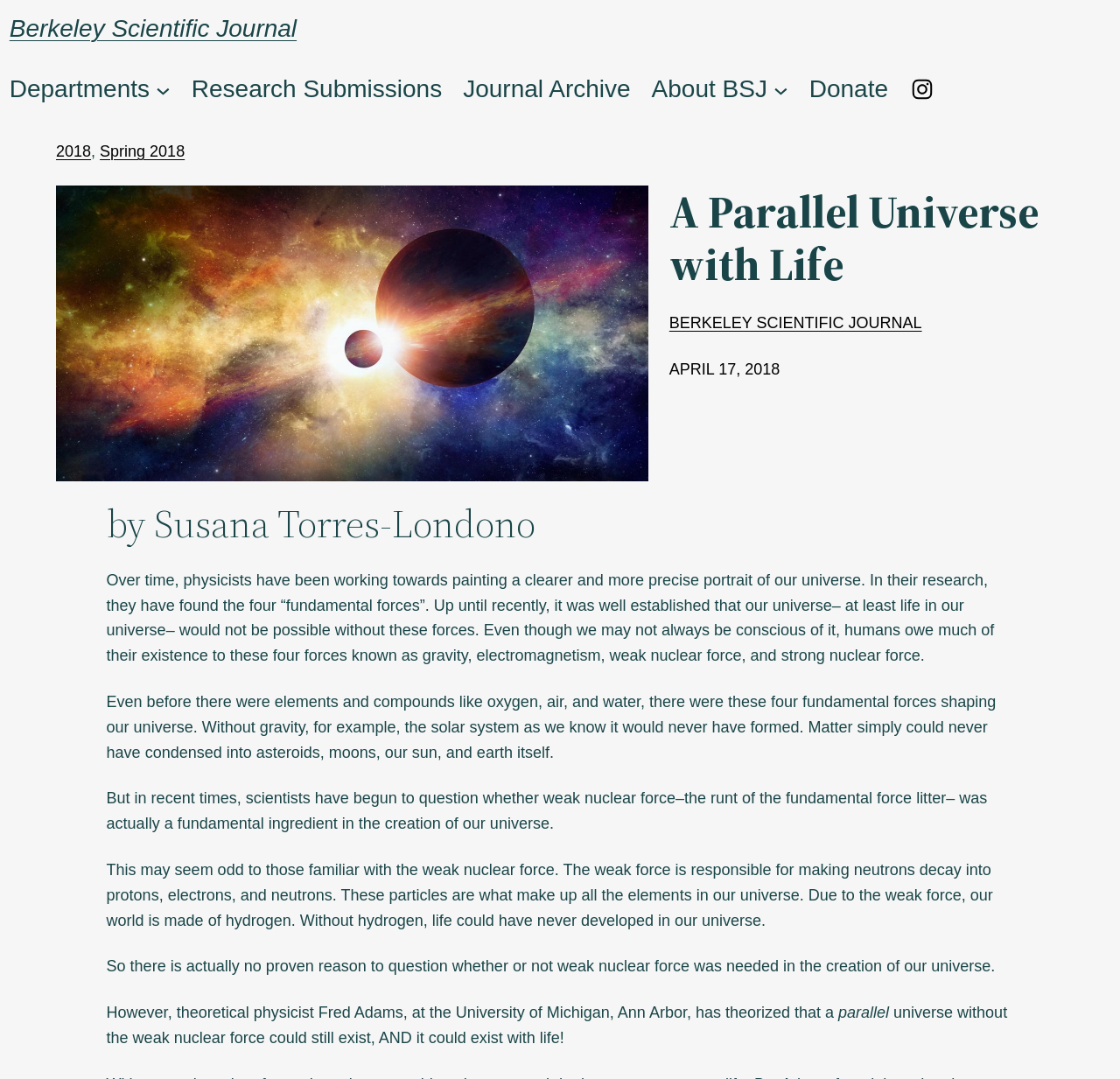Can you find the bounding box coordinates for the element that needs to be clicked to execute this instruction: "Click on the 'Instagram' link"? The coordinates should be given as four float numbers between 0 and 1, i.e., [left, top, right, bottom].

[0.812, 0.07, 0.835, 0.095]